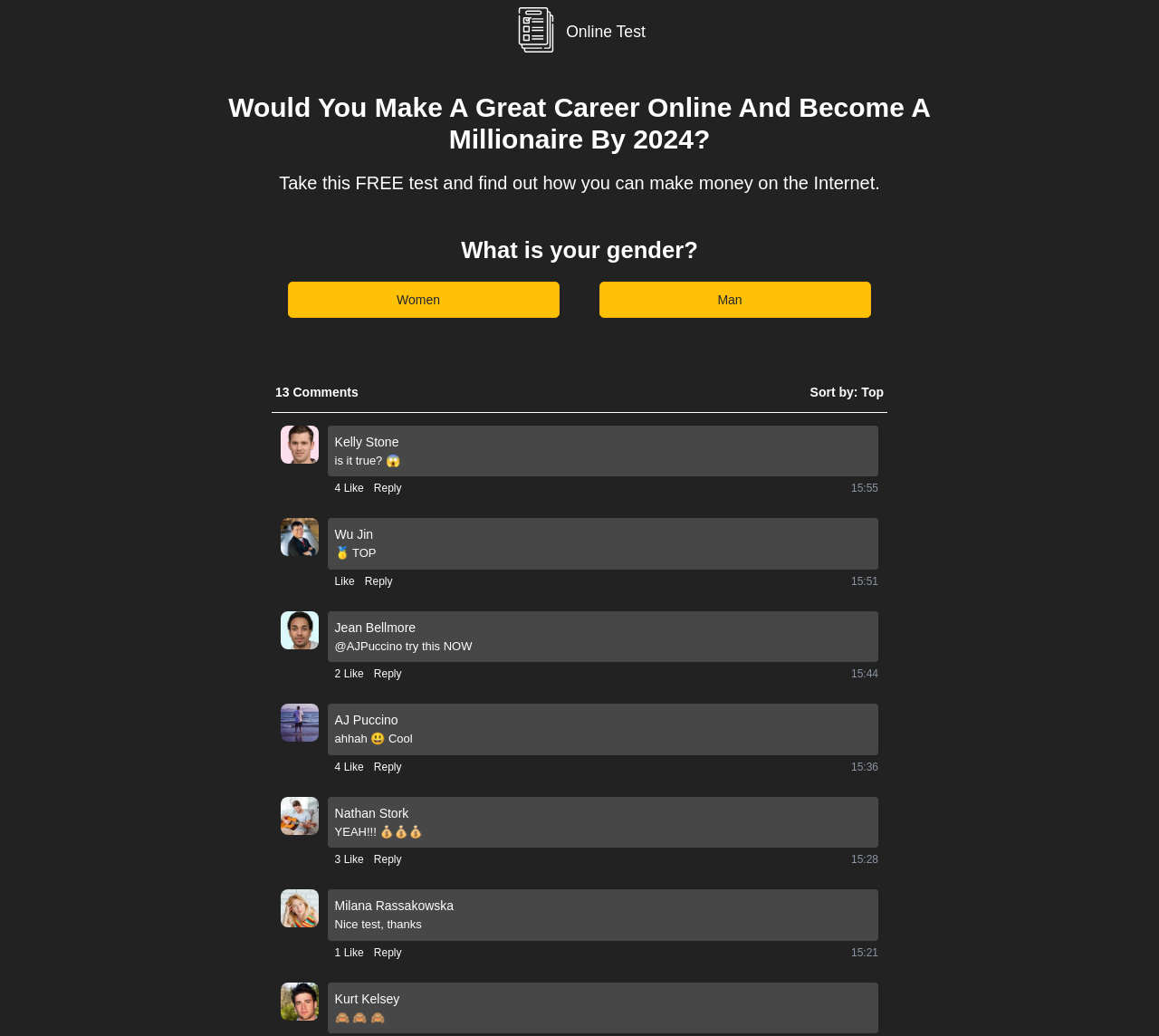What is the topic of the online test?
Respond with a short answer, either a single word or a phrase, based on the image.

Career online